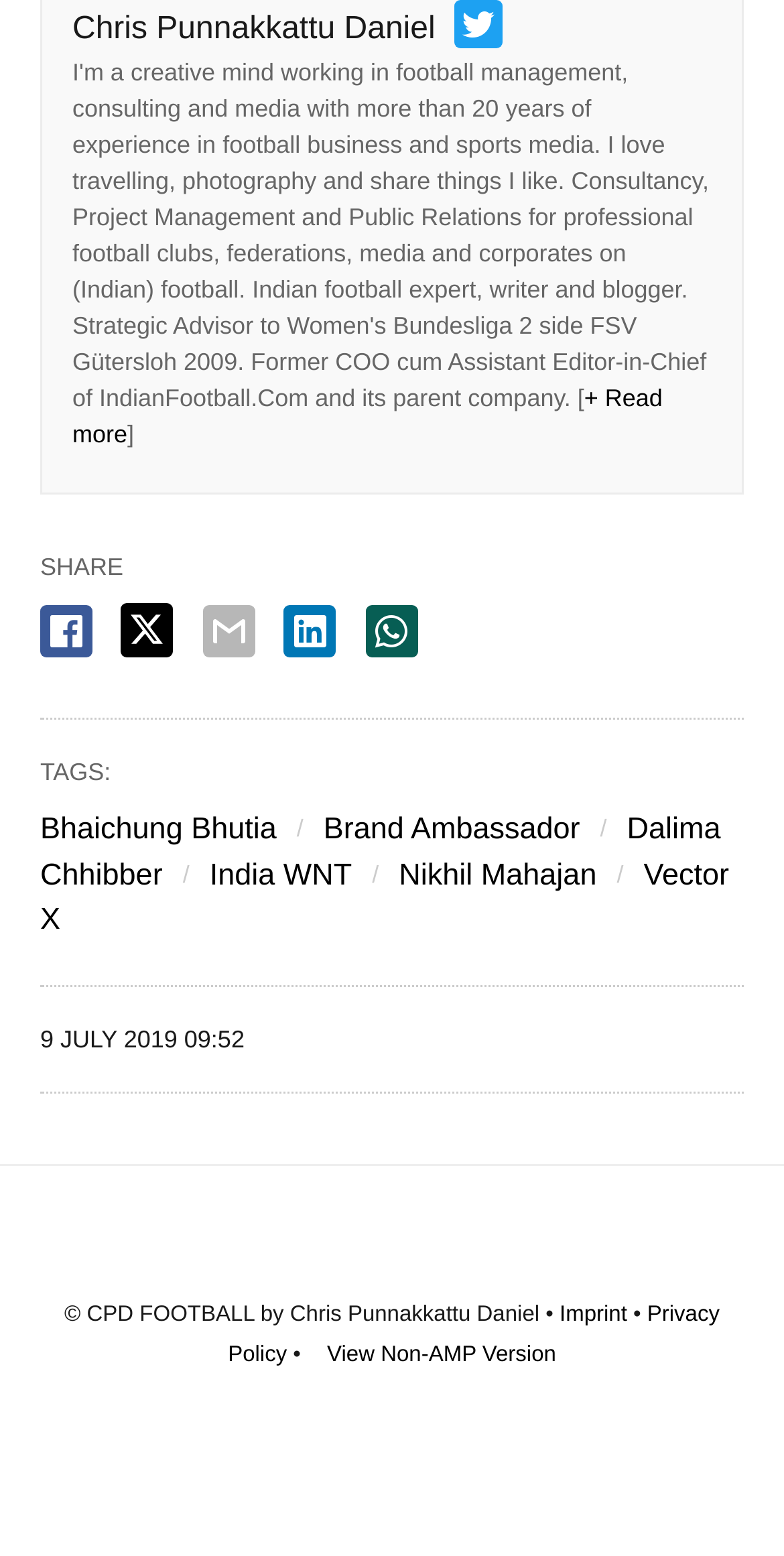Find the bounding box coordinates of the element to click in order to complete this instruction: "Share the article on Twitter". The bounding box coordinates must be four float numbers between 0 and 1, denoted as [left, top, right, bottom].

[0.155, 0.388, 0.222, 0.423]